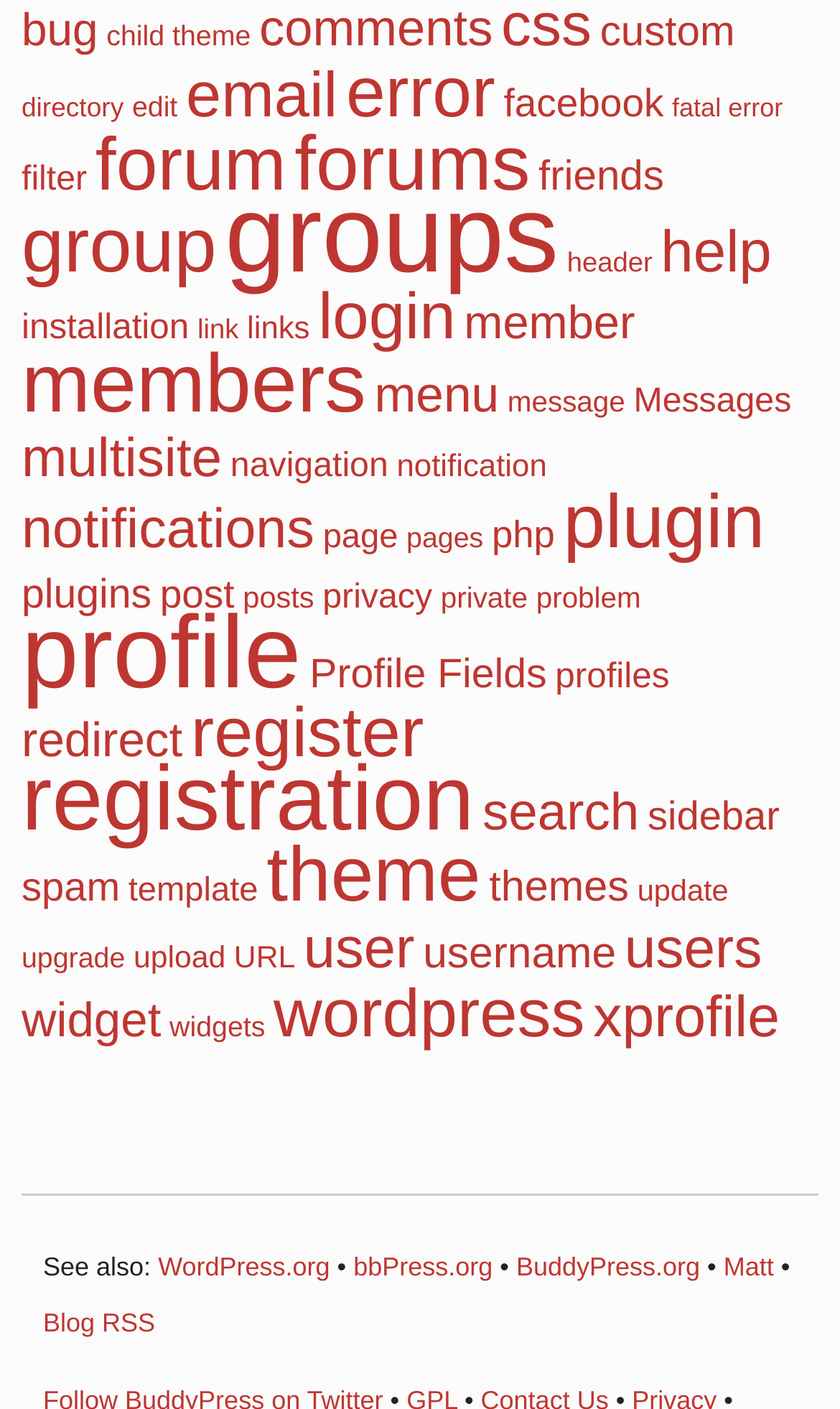Answer succinctly with a single word or phrase:
How many links are on this webpage?

232